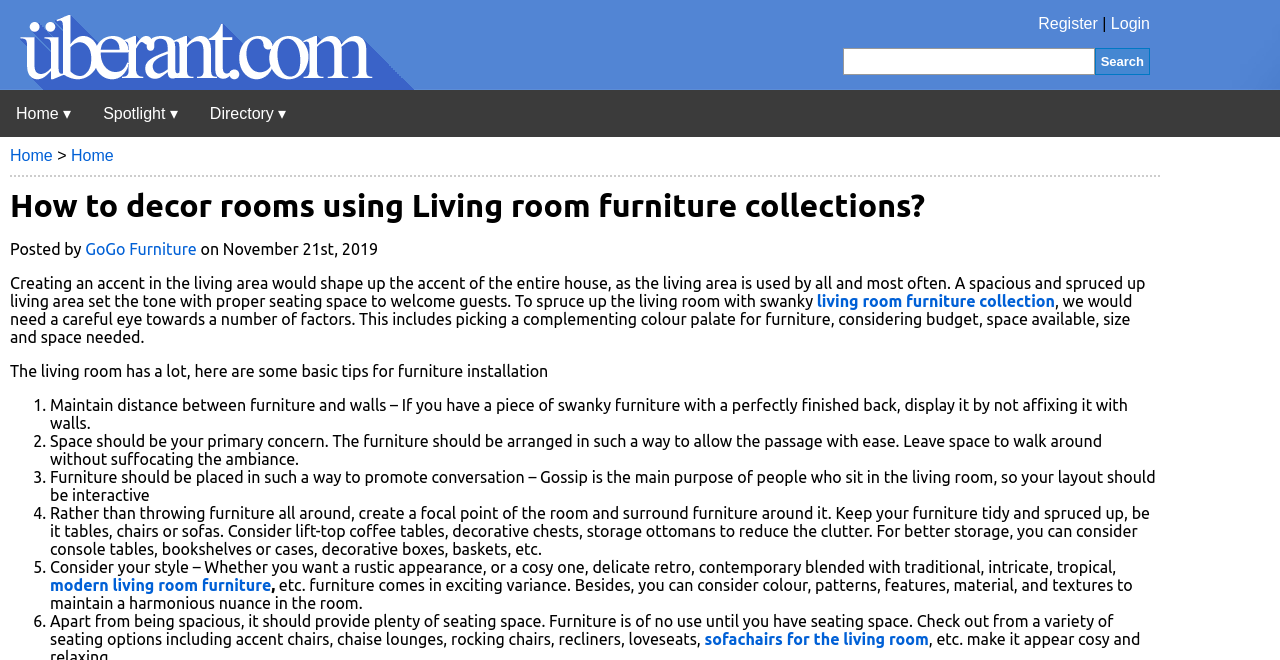Elaborate on the webpage's design and content in a detailed caption.

This webpage is about decorating living rooms using furniture collections. At the top, there is a navigation bar with links to "Register", "Login", and "Uberant", accompanied by a search bar and a button. Below the navigation bar, there is a horizontal menu with buttons for "Home", "Spotlight", and "Directory".

The main content of the webpage is an article titled "How to decor rooms using Living room furniture collections?" The article is divided into sections, with the first section introducing the importance of decorating the living room. The text explains that creating an accent in the living area sets the tone for the entire house and provides tips for sprucing up the living room.

The article then provides a list of six basic tips for furniture installation, each with a numbered marker. The tips include maintaining distance between furniture and walls, considering space and passage, promoting conversation, creating a focal point, considering personal style, and providing plenty of seating space. Each tip is accompanied by a brief explanation and some suggestions for furniture arrangements.

Throughout the article, there are links to related topics, such as "living room furniture collection", "modern living room furniture", and "sofachairs for the living room". The webpage also features an image, although its content is not specified. Overall, the webpage provides guidance and inspiration for decorating living rooms with furniture collections.